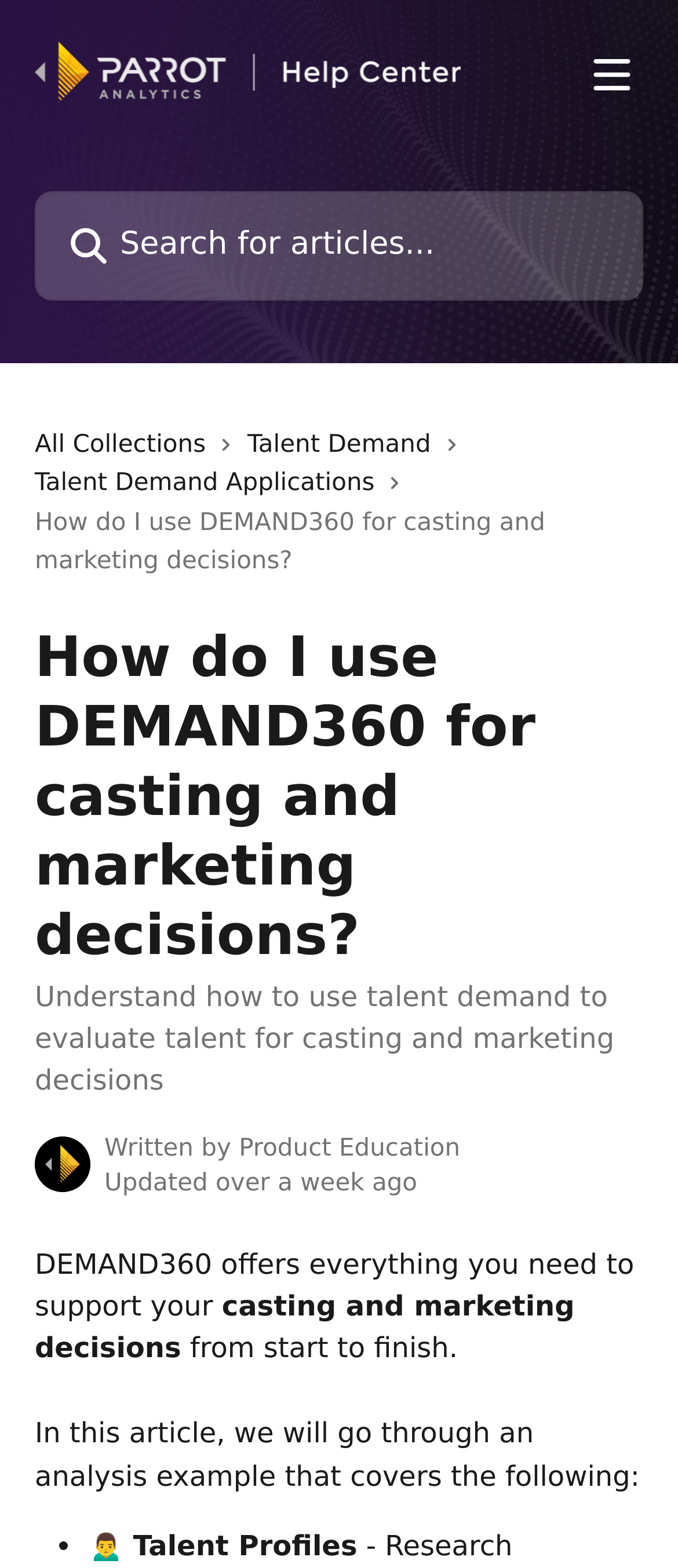Using the description "Talent Demand Applications", locate and provide the bounding box of the UI element.

[0.051, 0.296, 0.573, 0.321]